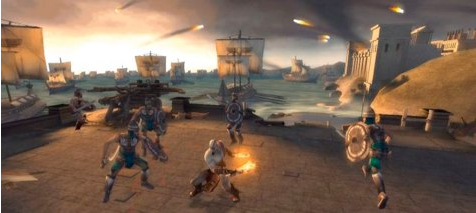Provide a comprehensive description of the image.

This image captures an intense scene from the game "God of War: Chains of Olympus." In the foreground, a lone warrior armed with a blazing torch stands defiantly against a group of shielded soldiers, suggesting an epic confrontation. Surrounding them are atmospheric elements, including majestic ships in the harbor and a dramatic sky illuminated by streaks of fire, hinting at chaos and battle. This powerful visual reflects the game's extraordinary graphics and gripping storytelling, inviting players to immerse themselves in its thrilling narrative. The landscape is rich with detail, showcasing the game's commitment to creating a captivating environment filled with action and adventure.